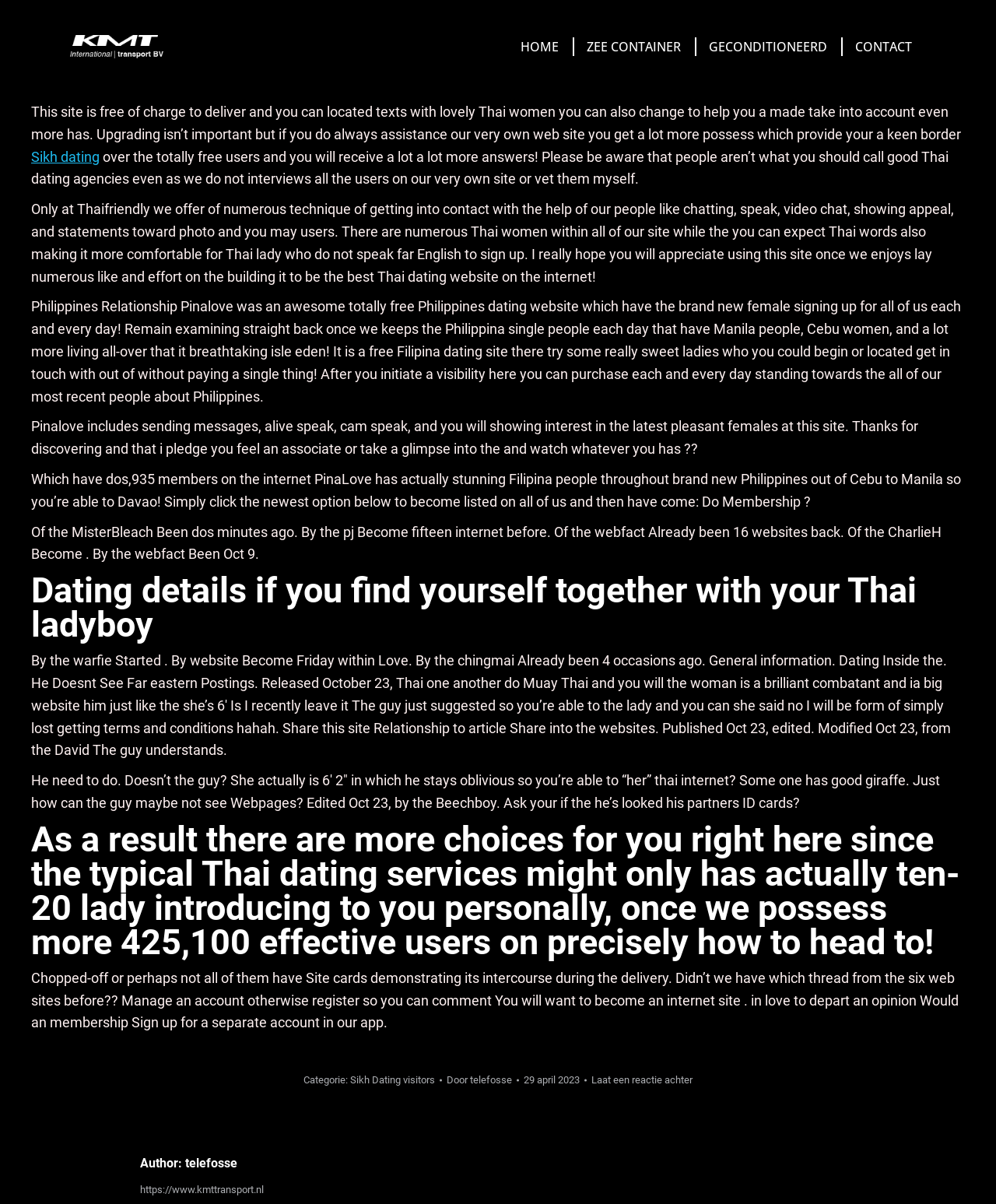What is the topic of the discussion under the 'Dating details if you find yourself with your Thai ladyboy' heading?
Refer to the image and provide a detailed answer to the question.

The discussion under the 'Dating details if you find yourself with your Thai ladyboy' heading appears to be about sharing dating experiences and stories, with users discussing their interactions with Thai women and ladyboys.